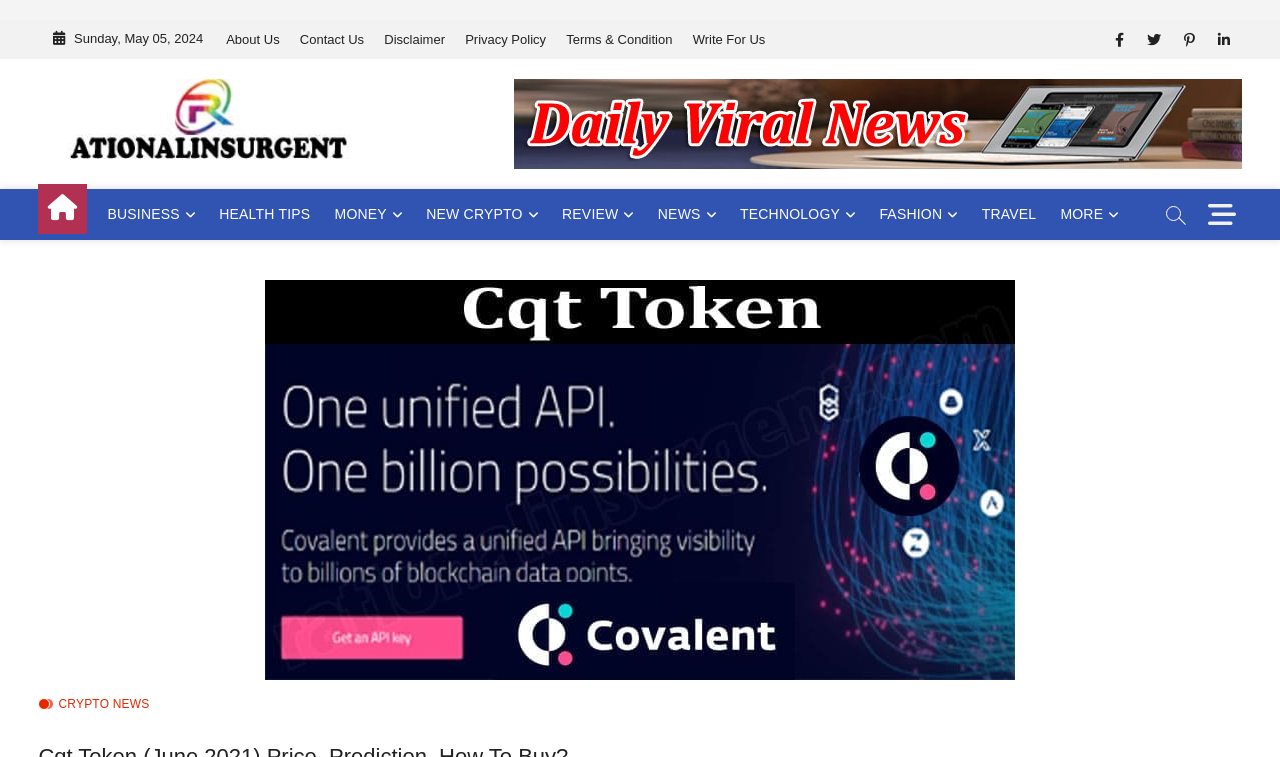Answer the following query with a single word or phrase:
How many main menu items are available?

10